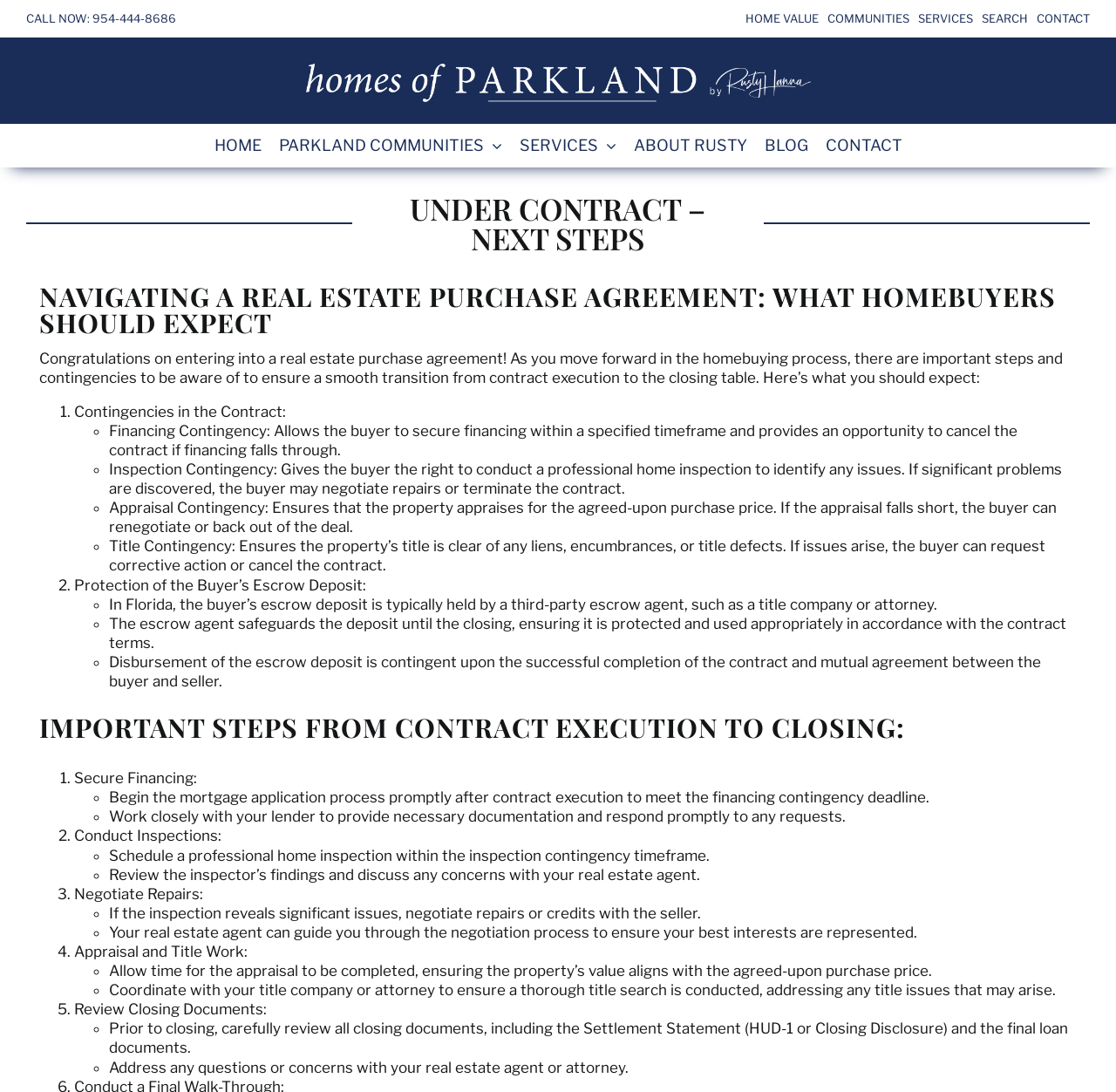Please provide a detailed answer to the question below by examining the image:
How many steps are outlined from contract execution to closing?

I counted the number of steps outlined in the section 'IMPORTANT STEPS FROM CONTRACT EXECUTION TO CLOSING', and found that there are 5 steps: Secure Financing, Conduct Inspections, Negotiate Repairs, Appraisal and Title Work, and Review Closing Documents.